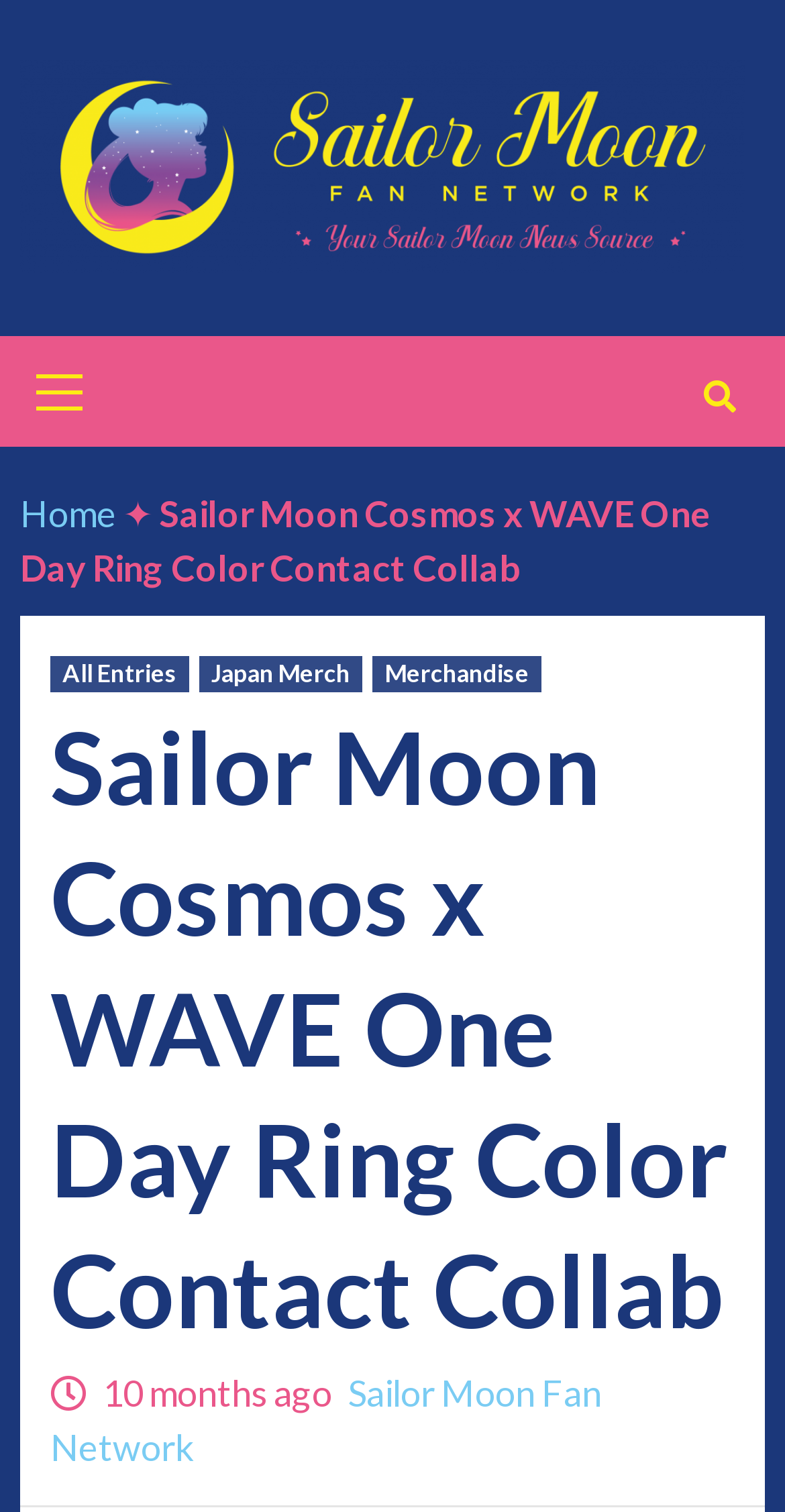Determine the bounding box coordinates for the HTML element mentioned in the following description: "Navigation Menu". The coordinates should be a list of four floats ranging from 0 to 1, represented as [left, top, right, bottom].

None